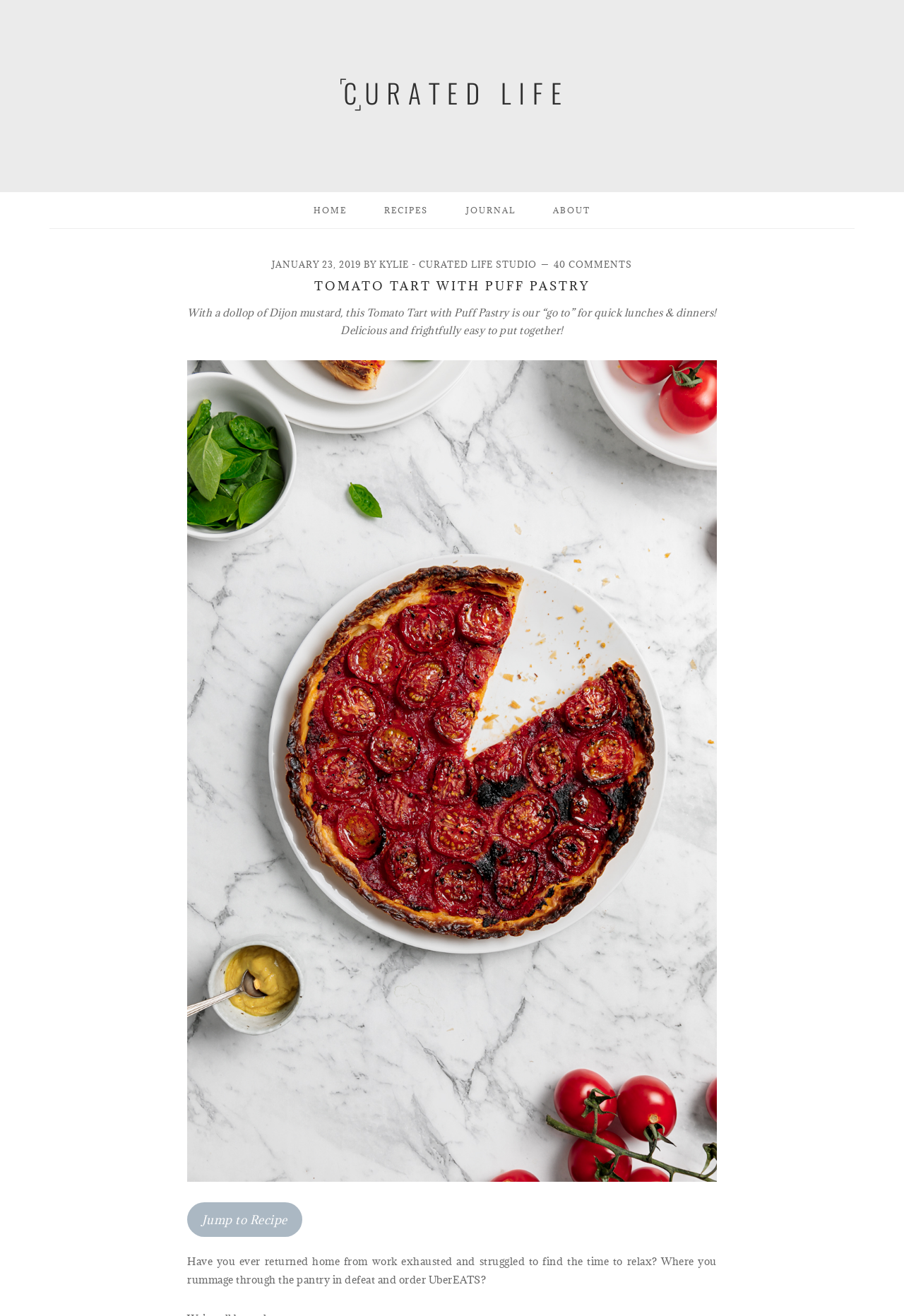Identify the bounding box coordinates of the element to click to follow this instruction: 'jump to recipe'. Ensure the coordinates are four float values between 0 and 1, provided as [left, top, right, bottom].

[0.207, 0.914, 0.334, 0.94]